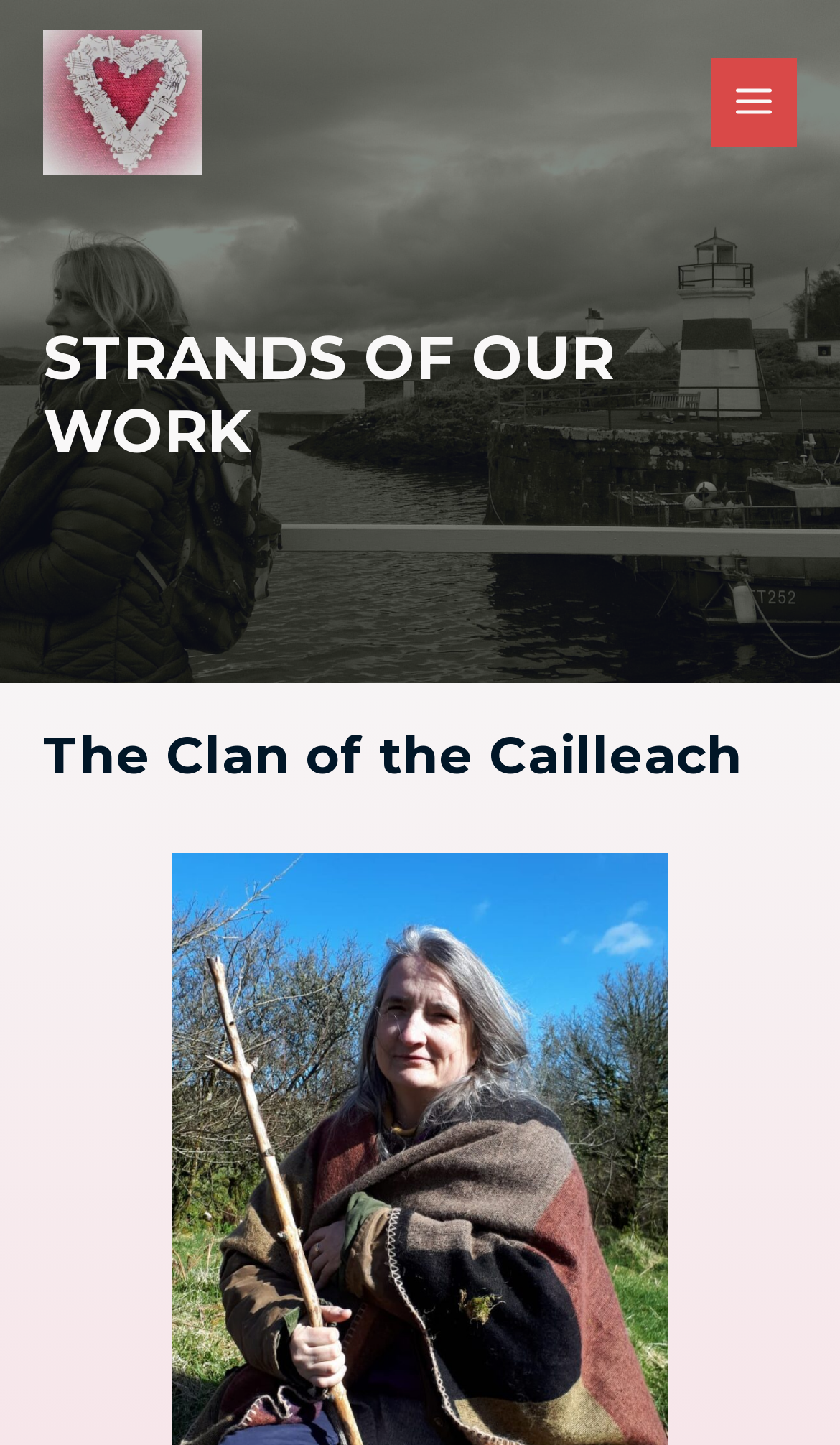Using the element description: "Main Menu", determine the bounding box coordinates for the specified UI element. The coordinates should be four float numbers between 0 and 1, [left, top, right, bottom].

[0.845, 0.04, 0.949, 0.101]